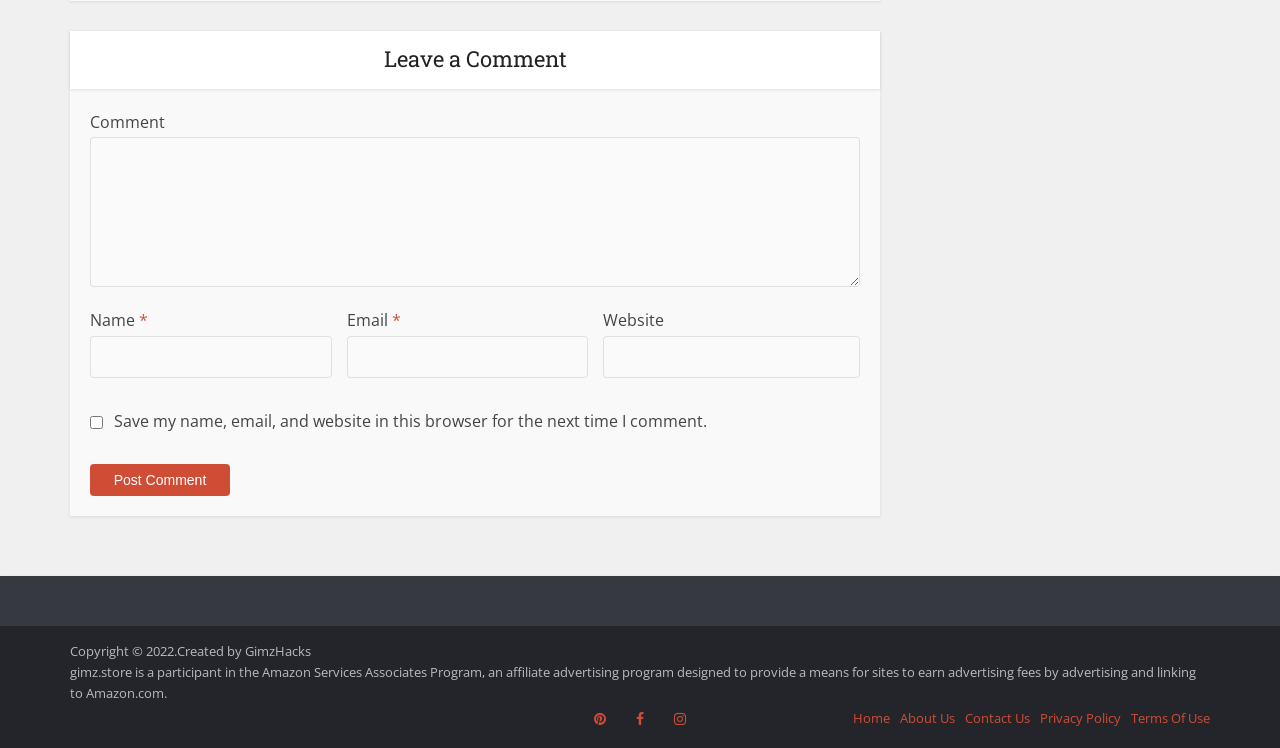Please determine the bounding box coordinates of the element's region to click in order to carry out the following instruction: "Enter a comment". The coordinates should be four float numbers between 0 and 1, i.e., [left, top, right, bottom].

[0.07, 0.184, 0.672, 0.384]